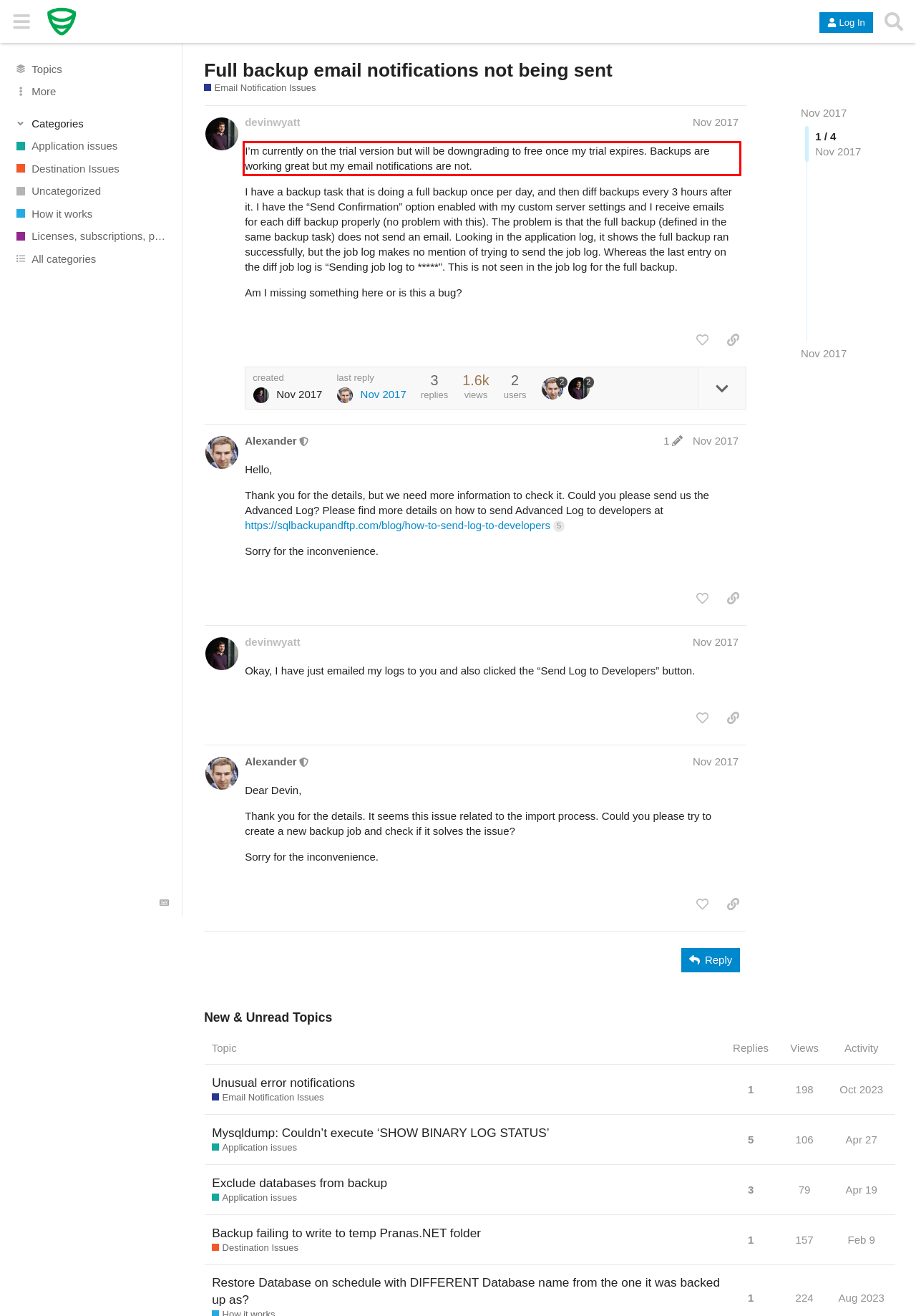Given a webpage screenshot with a red bounding box, perform OCR to read and deliver the text enclosed by the red bounding box.

I’m currently on the trial version but will be downgrading to free once my trial expires. Backups are working great but my email notifications are not.